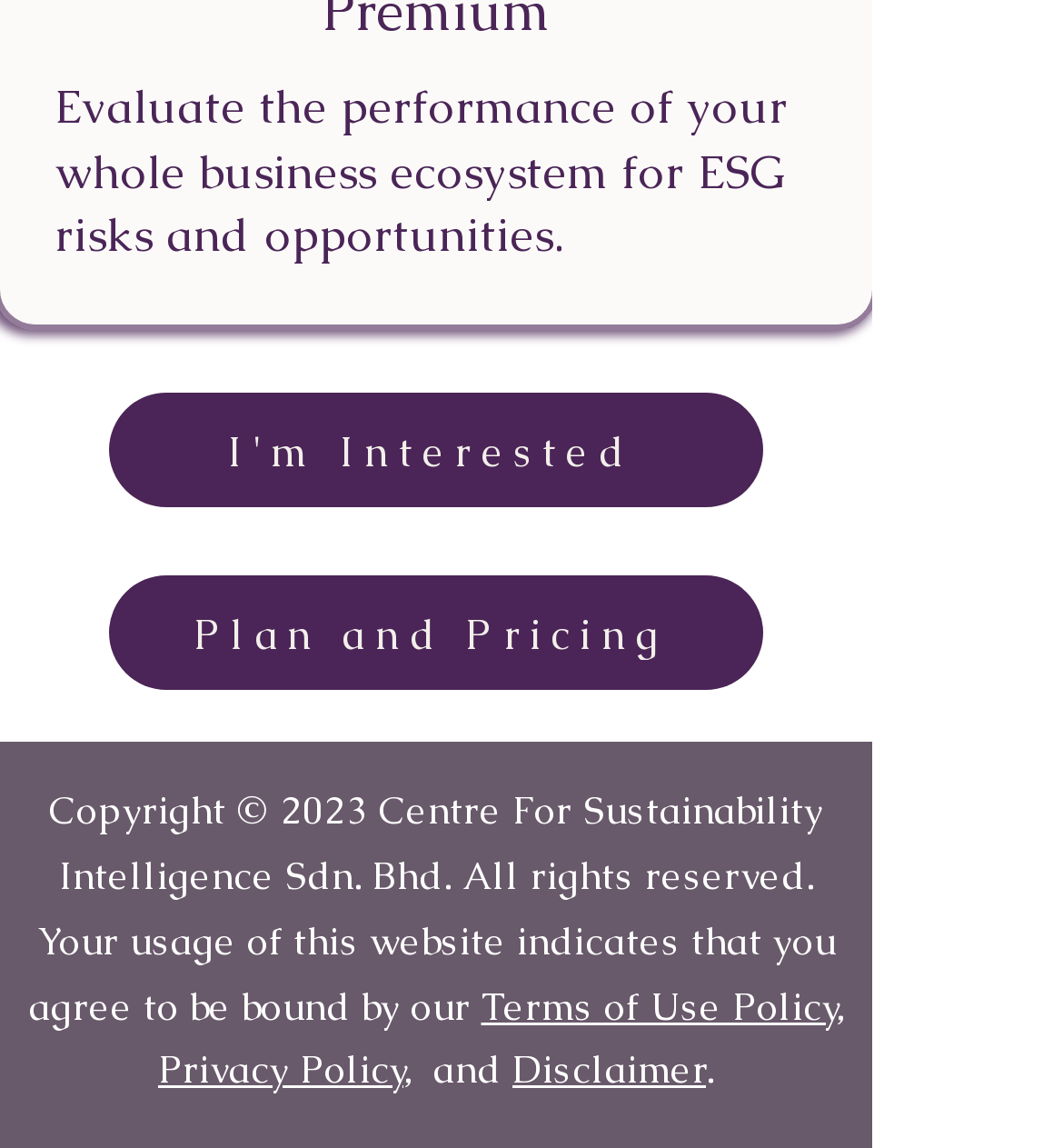Provide a thorough and detailed response to the question by examining the image: 
What is the purpose of this website?

The main heading of the webpage indicates that the website is used to evaluate the performance of a whole business ecosystem for ESG risks and opportunities, which suggests that the website's purpose is to provide a platform for businesses to assess and manage their environmental, social, and governance risks and opportunities.